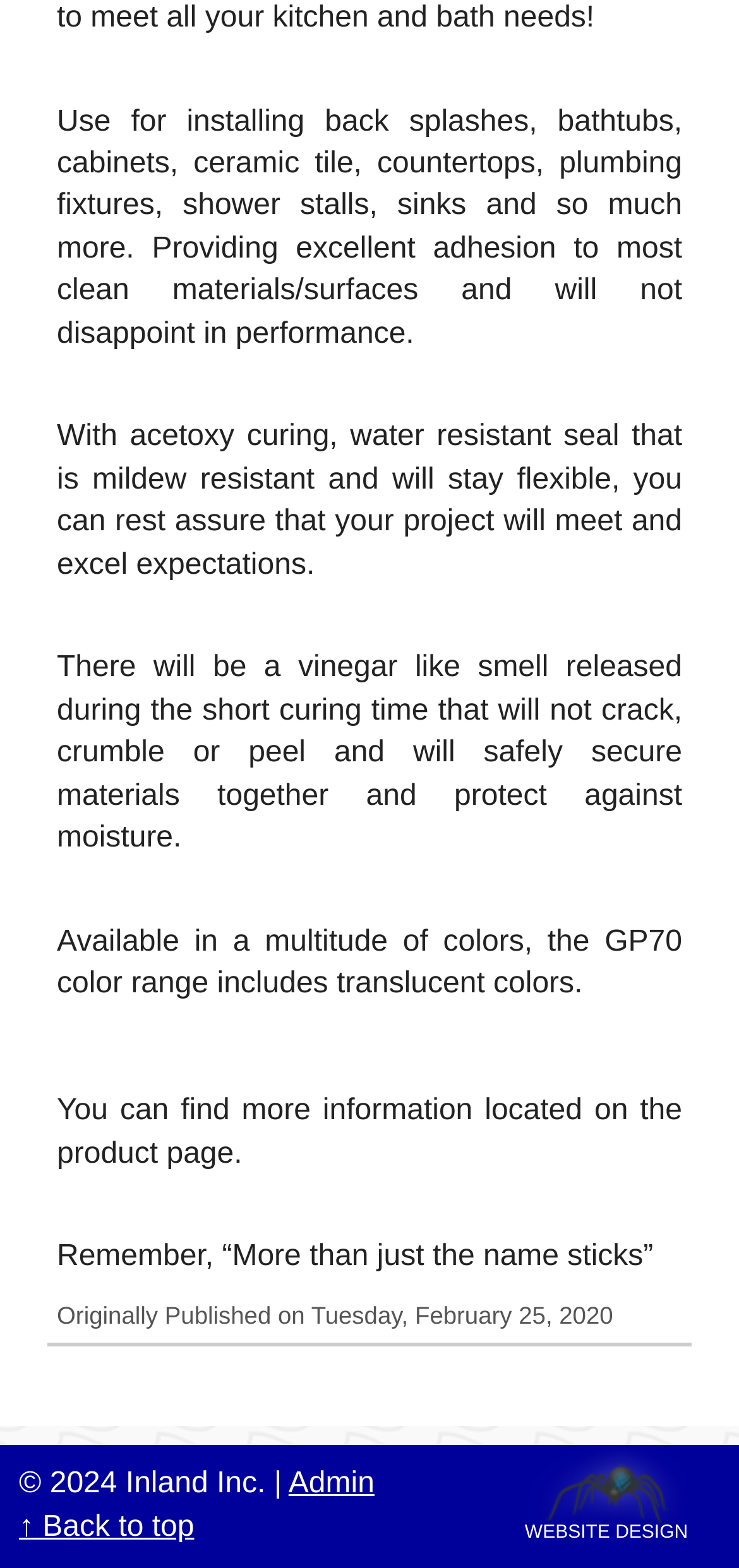Please respond to the question with a concise word or phrase:
What is the primary use of the product described?

Installing back splashes, bathtubs, etc.